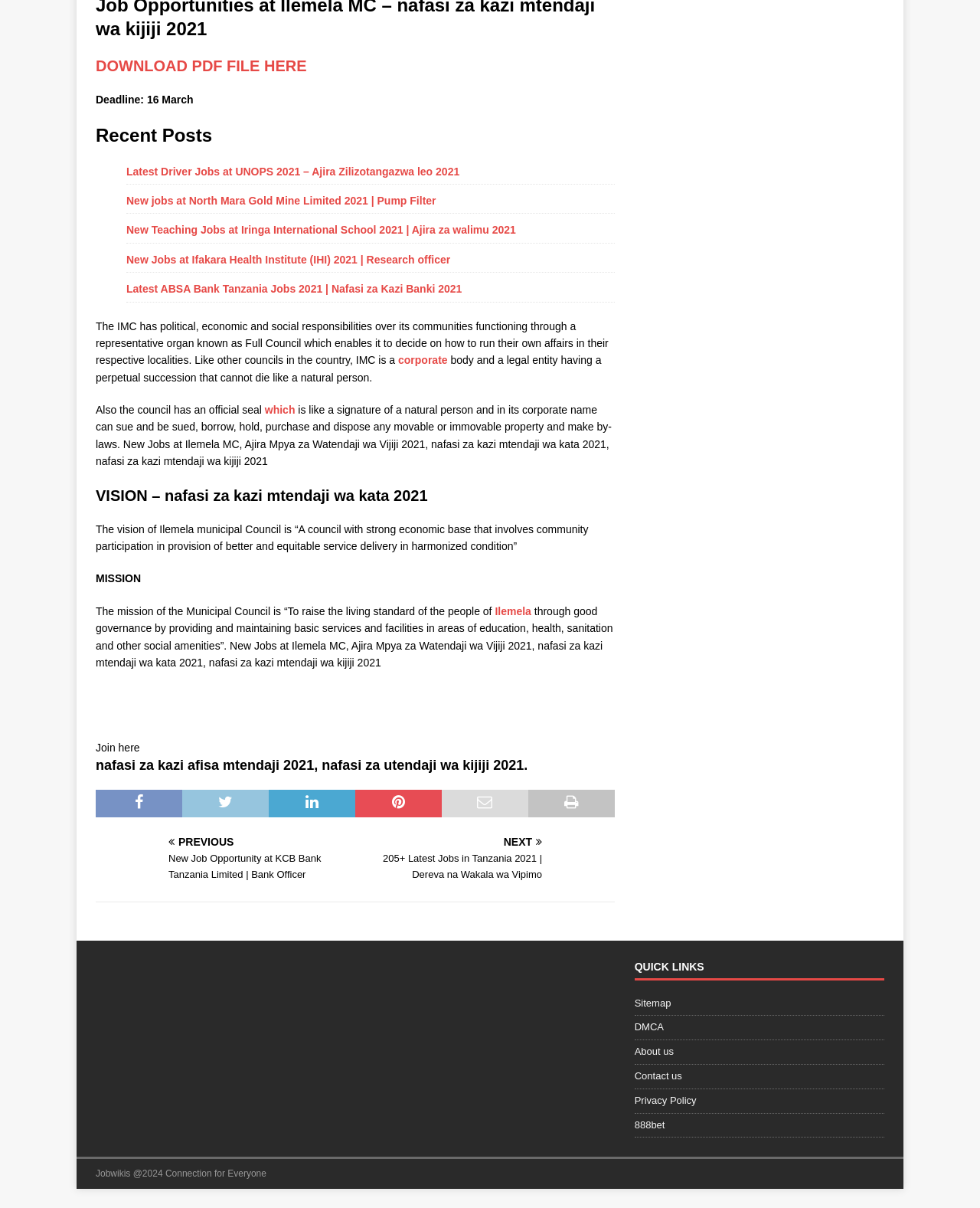Please identify the bounding box coordinates of the region to click in order to complete the given instruction: "Join live chat". The coordinates should be four float numbers between 0 and 1, i.e., [left, top, right, bottom].

[0.098, 0.888, 0.332, 0.898]